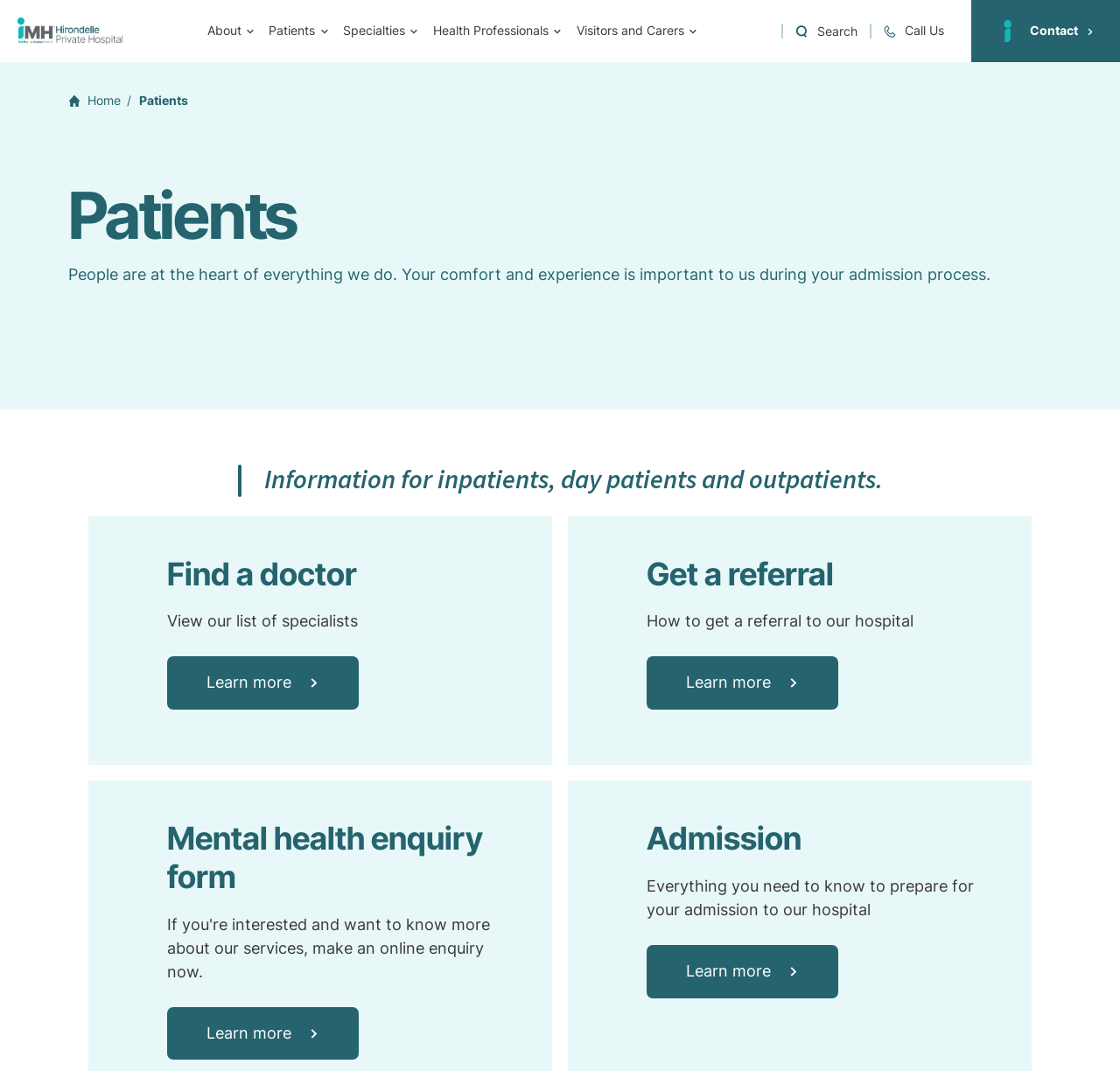Please answer the following question using a single word or phrase: What is the 'Admission' section about?

Preparing for admission to the hospital